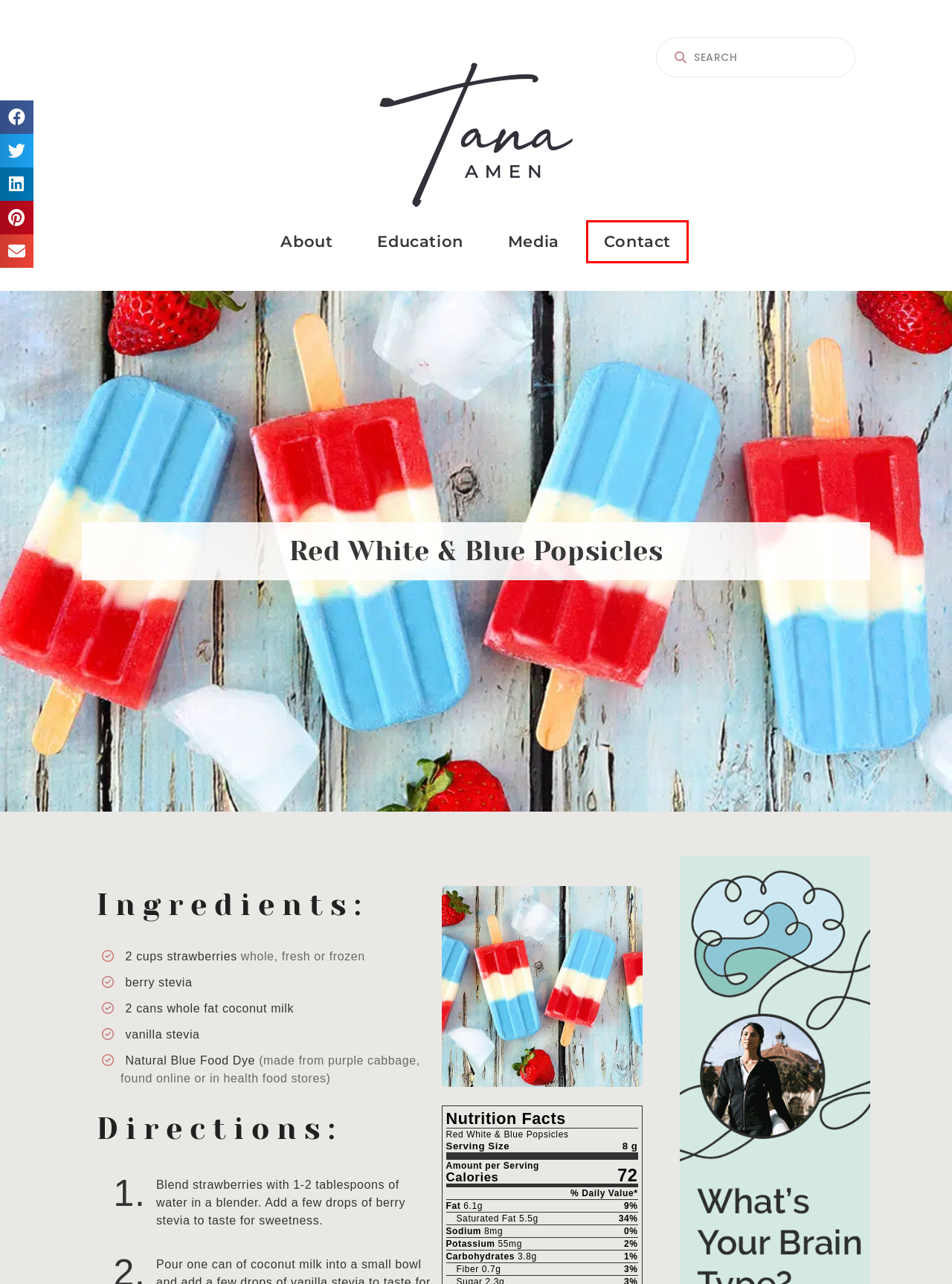Examine the webpage screenshot and identify the UI element enclosed in the red bounding box. Pick the webpage description that most accurately matches the new webpage after clicking the selected element. Here are the candidates:
A. Education | Tana Amen
B. Blog | Tana Amen
C. Published Work | Tana Amen
D. Shaved Brussels Salad with Maple Balsamic Dressing | Tana Amen
E. Red White & Blue Popsicles - Tana Amen
F. Contact | Tana Amen
G. Media | Tana Amen
H. Recipe: My Favorite On-The-Go Snacks | Tana Amen

F